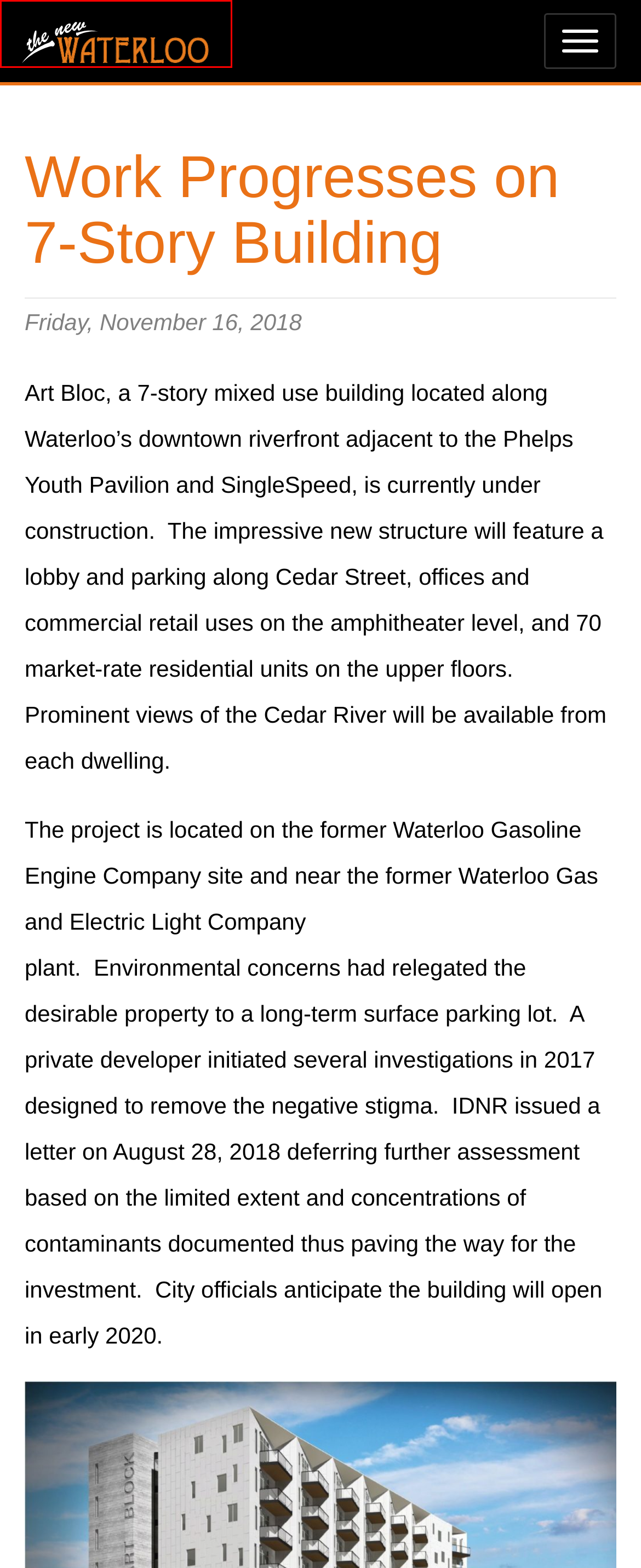Look at the screenshot of a webpage that includes a red bounding box around a UI element. Select the most appropriate webpage description that matches the page seen after clicking the highlighted element. Here are the candidates:
A. City Applies for Multipurpose Grant | The New Waterloo
B. Waterloo Awarded $1 Million Grant | The New Waterloo
C. The New Waterloo
D. Visual Logic UX Design Agency, Research, & Product Strategy
E. waterloo | The New Waterloo
F. thenewwaterloo | The New Waterloo
G. News | The New Waterloo
H. assessment grant | The New Waterloo

C